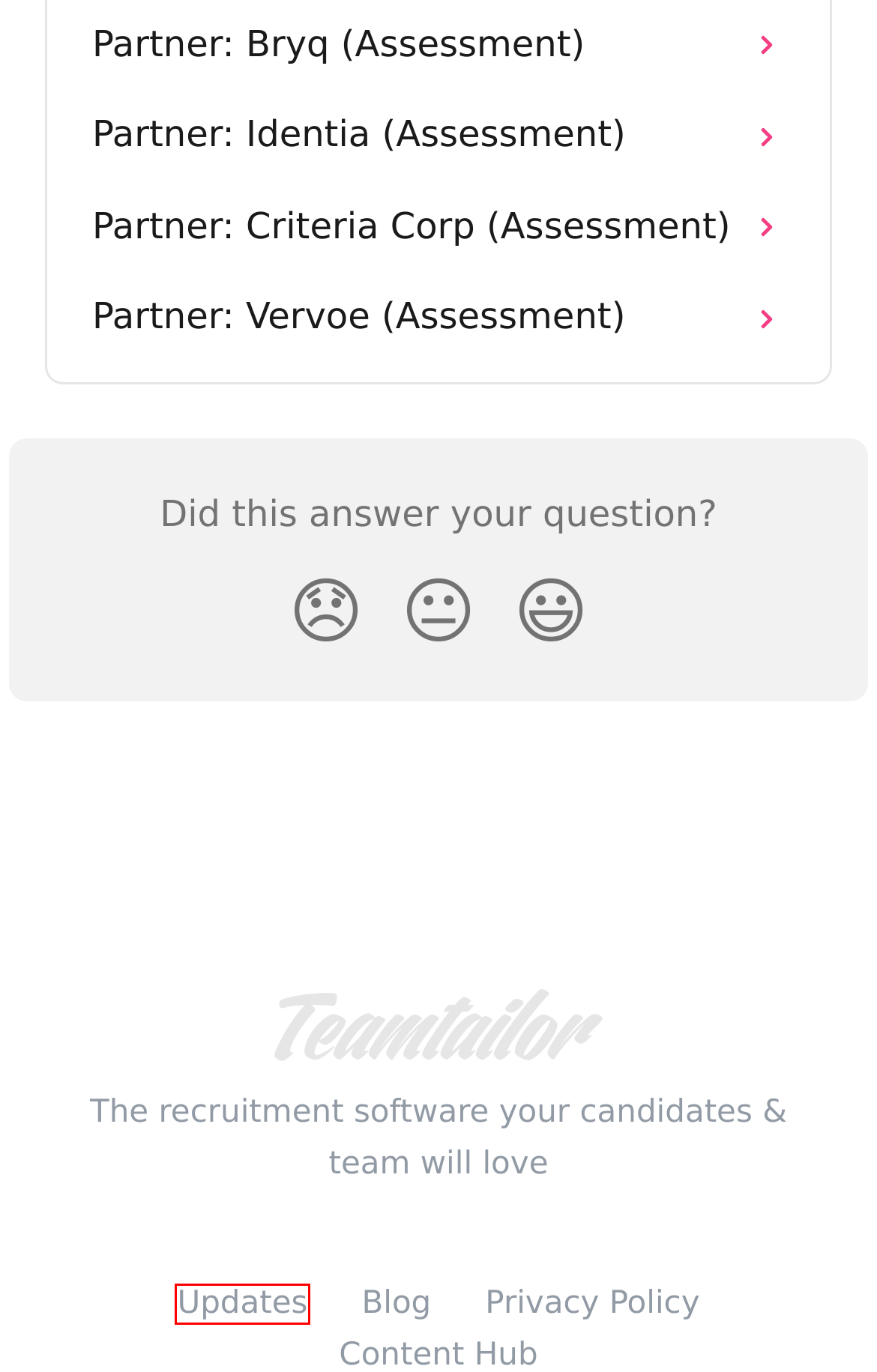You are given a screenshot of a webpage with a red rectangle bounding box around a UI element. Select the webpage description that best matches the new webpage after clicking the element in the bounding box. Here are the candidates:
A. Partner: Criteria Corp (Assessment) | Teamtailor Support
B. Partner: Identia (Assessment) | Teamtailor Support
C. Partner: Evalart (Assessment) | Teamtailor Support
D. Partner integrations | Teamtailor Support
E. Privacy Notice | Teamtailor
F. Partner: Vervoe (Assessment) | Teamtailor Support
G. Partner: Bryq (Assessment) | Teamtailor Support
H. Teamtailor updates

H